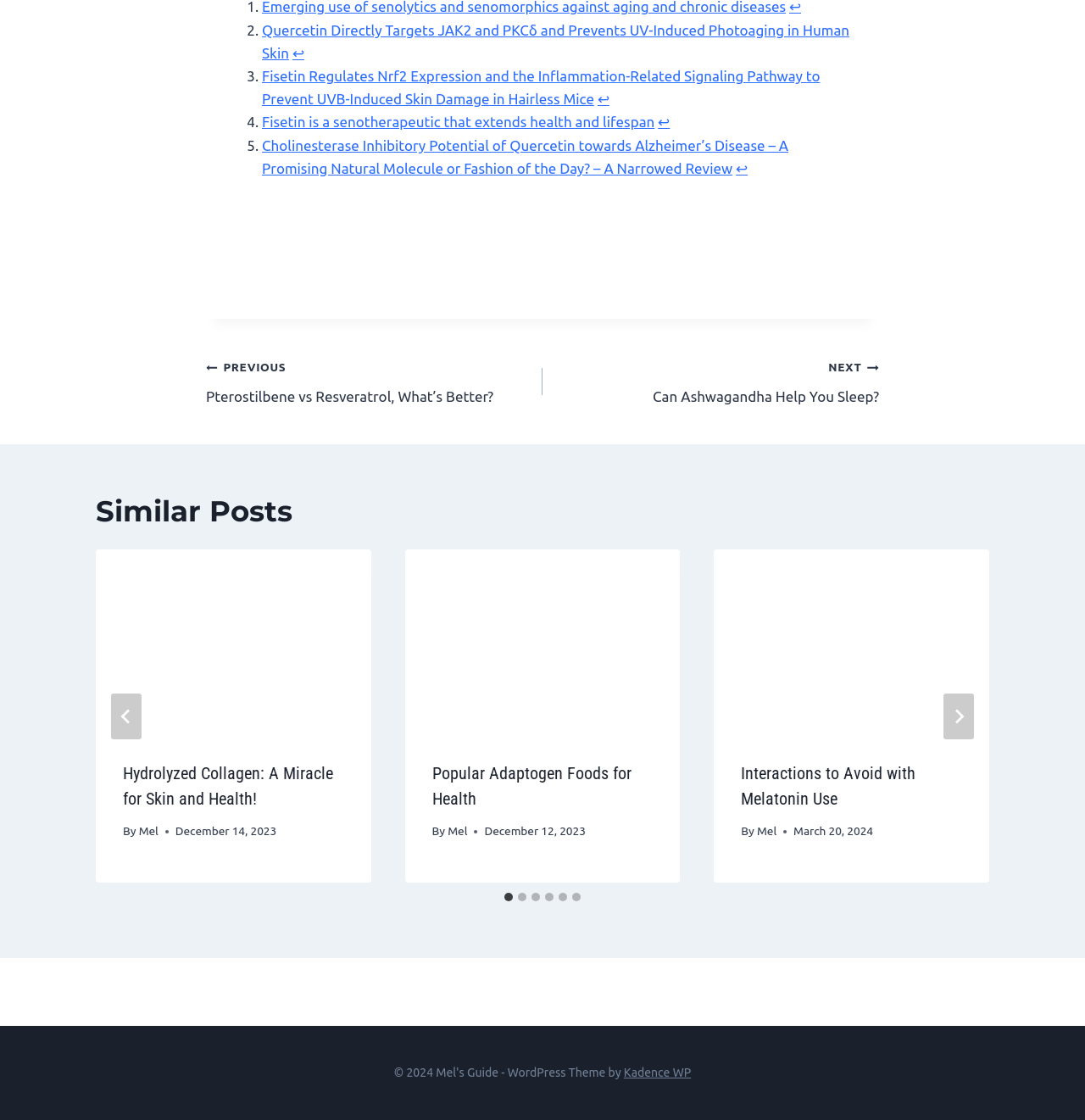Could you indicate the bounding box coordinates of the region to click in order to complete this instruction: "Go to the last slide".

[0.102, 0.619, 0.13, 0.66]